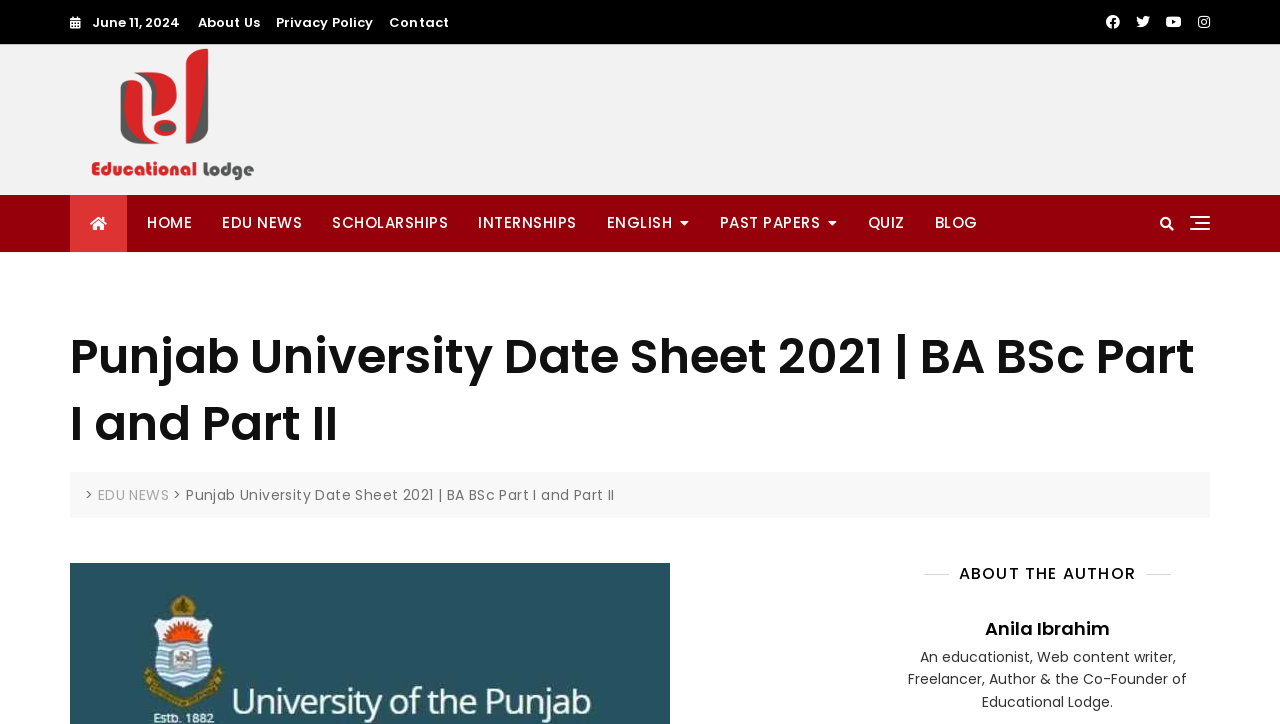Pinpoint the bounding box coordinates of the element to be clicked to execute the instruction: "Click the 'HOME' link".

[0.115, 0.269, 0.162, 0.347]